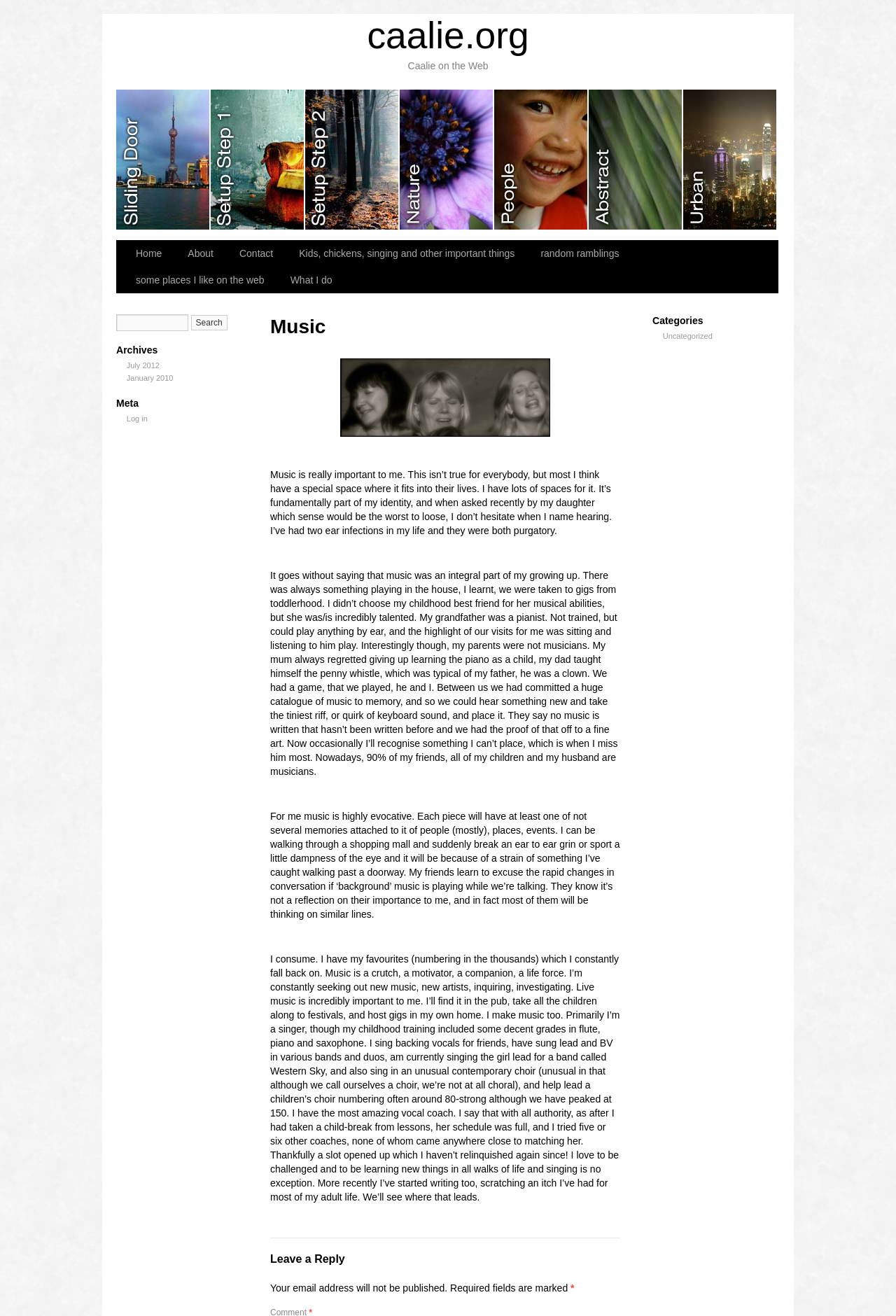What is the category of the post?
Please provide a single word or phrase answer based on the image.

Music